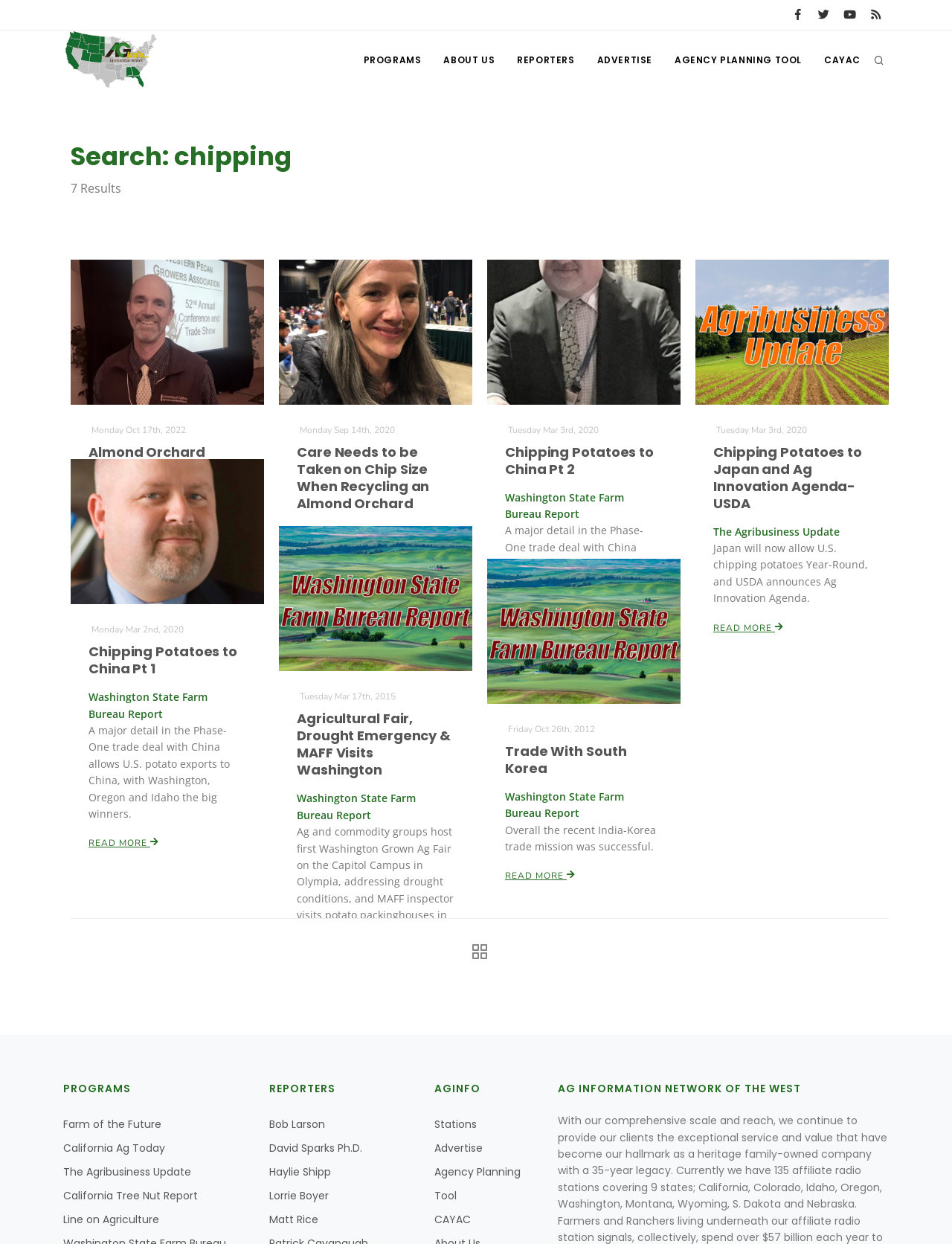Respond concisely with one word or phrase to the following query:
What is the logo of AG INFORMATION NETWORK OF THE WEST?

AGInfo Logo